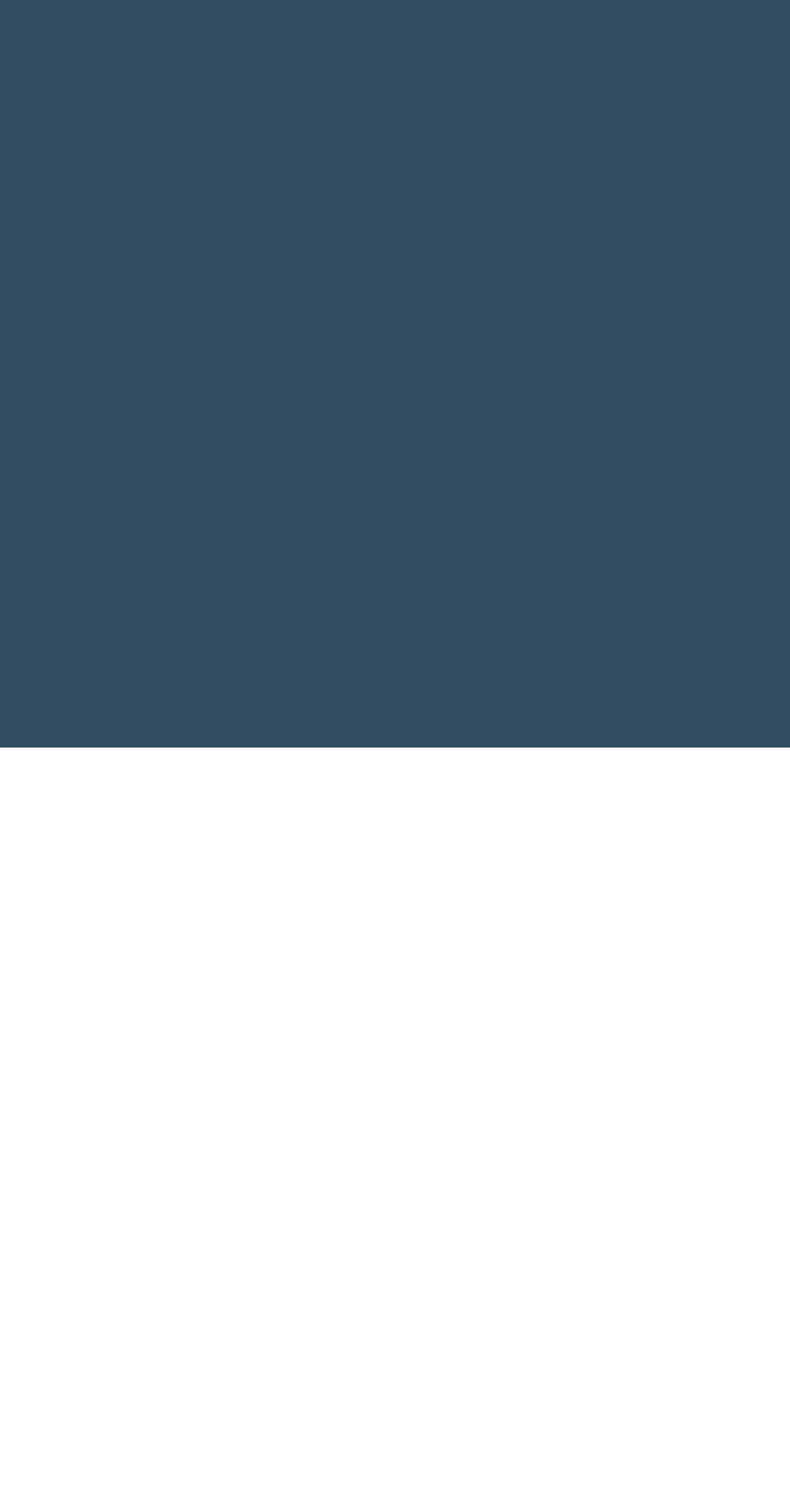Locate the bounding box coordinates of the segment that needs to be clicked to meet this instruction: "Check Contact information".

[0.051, 0.822, 0.474, 0.854]